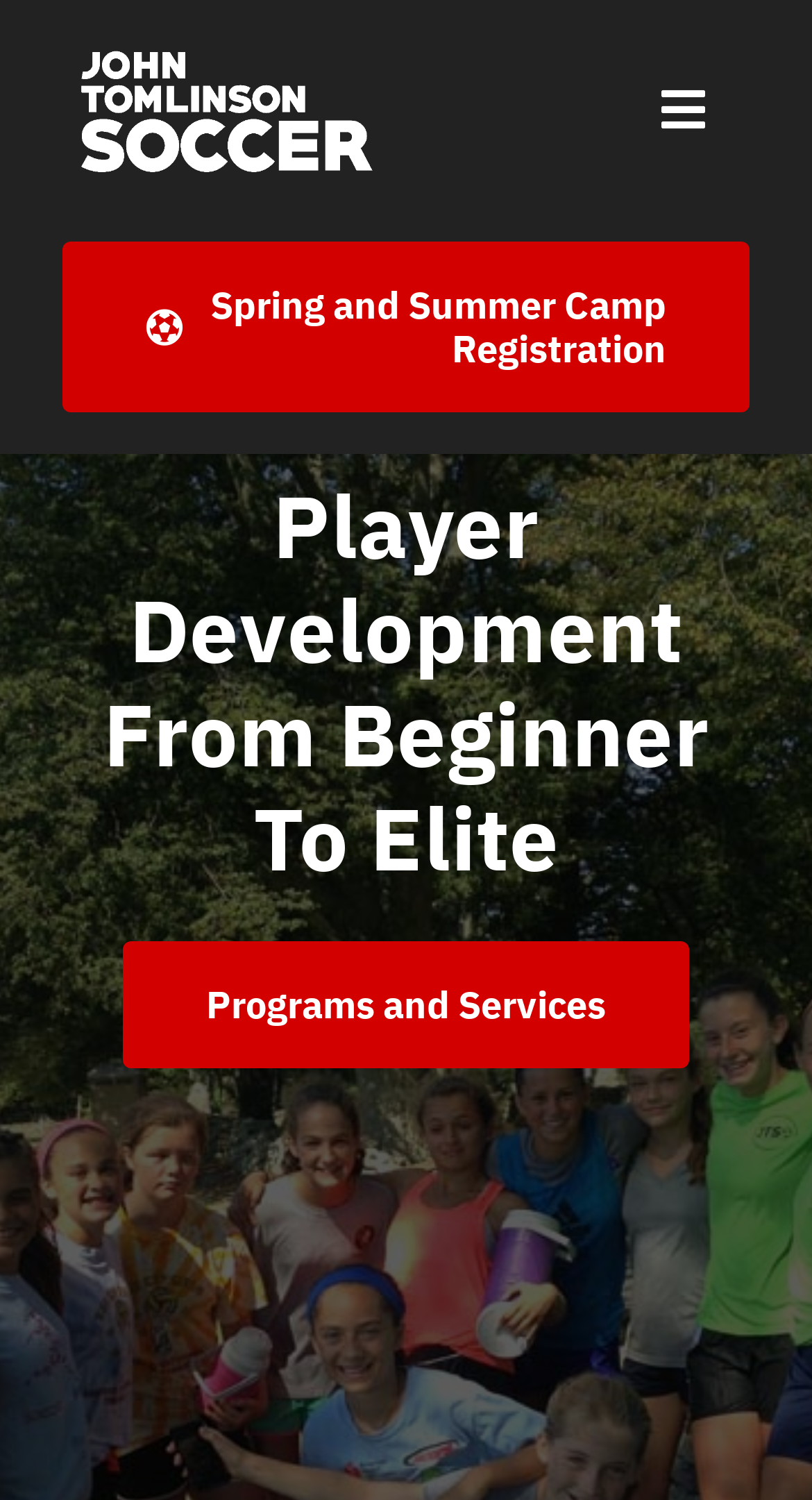Please reply to the following question with a single word or a short phrase:
How many links are there in the main content area?

Two